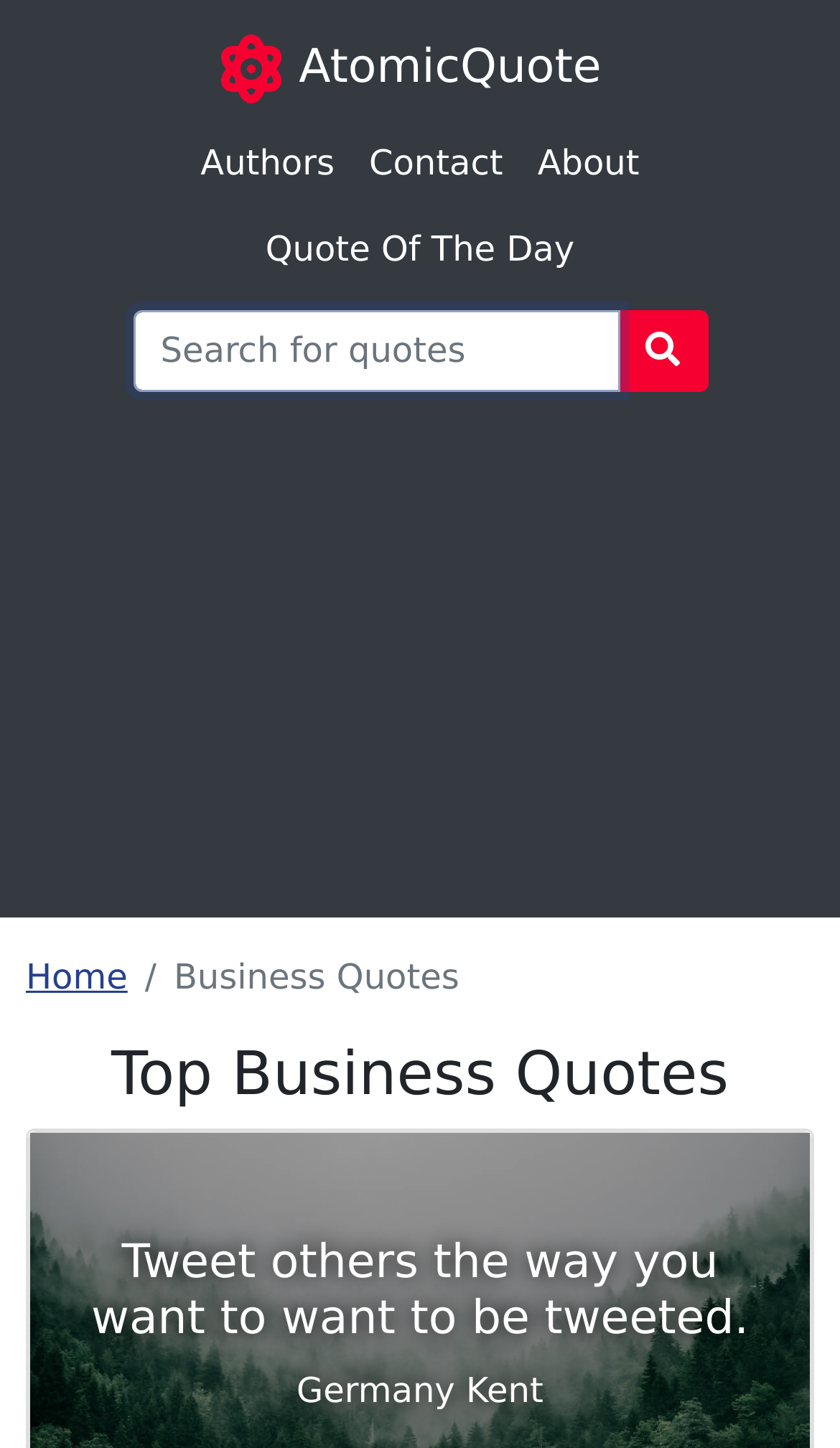Given the description of the UI element: "AtomicQuote", predict the bounding box coordinates in the form of [left, top, right, bottom], with each value being a float between 0 and 1.

[0.264, 0.024, 0.736, 0.072]